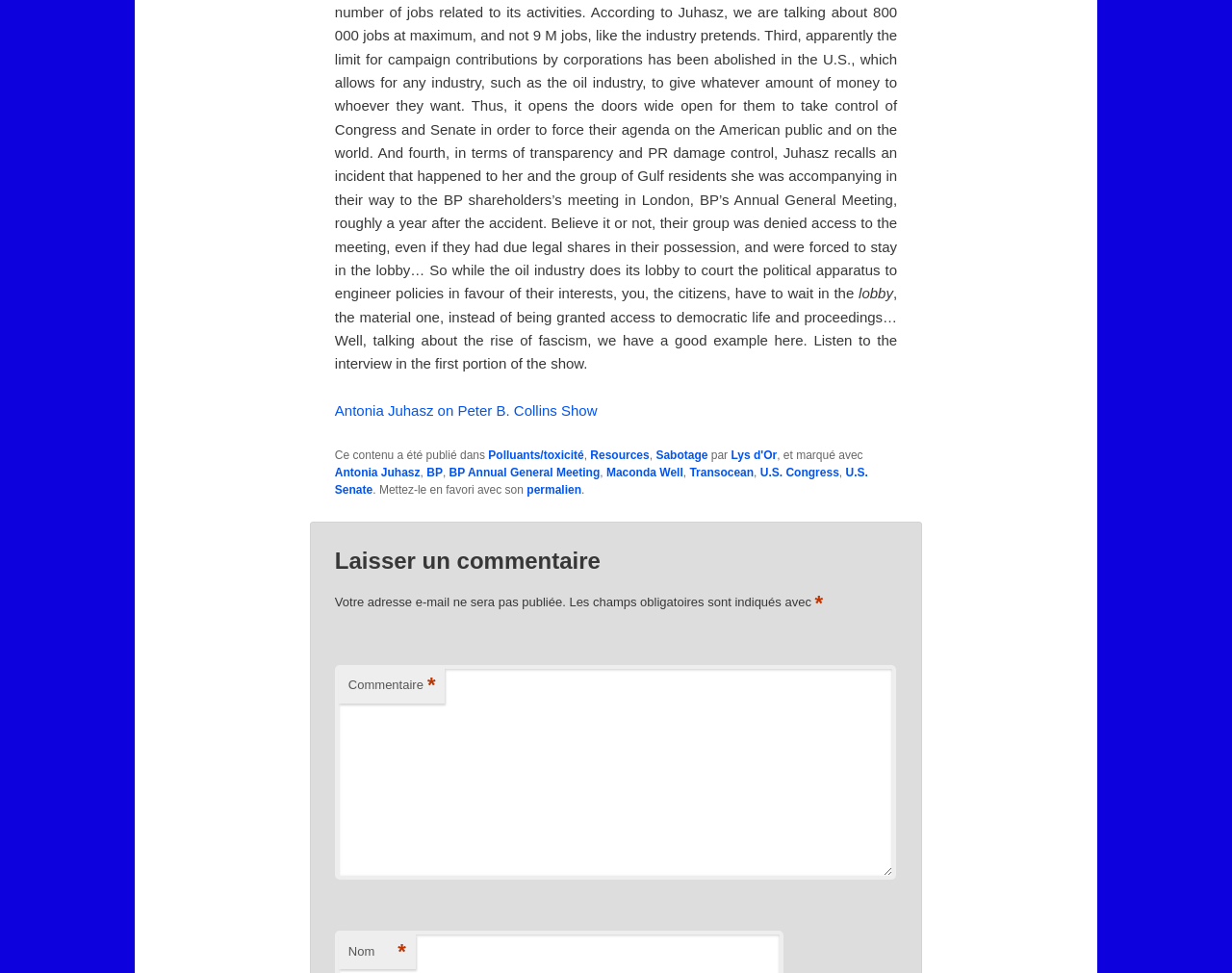What is the name of the person being interviewed?
Provide a detailed and extensive answer to the question.

The name of the person being interviewed is Antonia Juhasz, as mentioned in the link element with ID 97 and also in the StaticText element with ID 171.